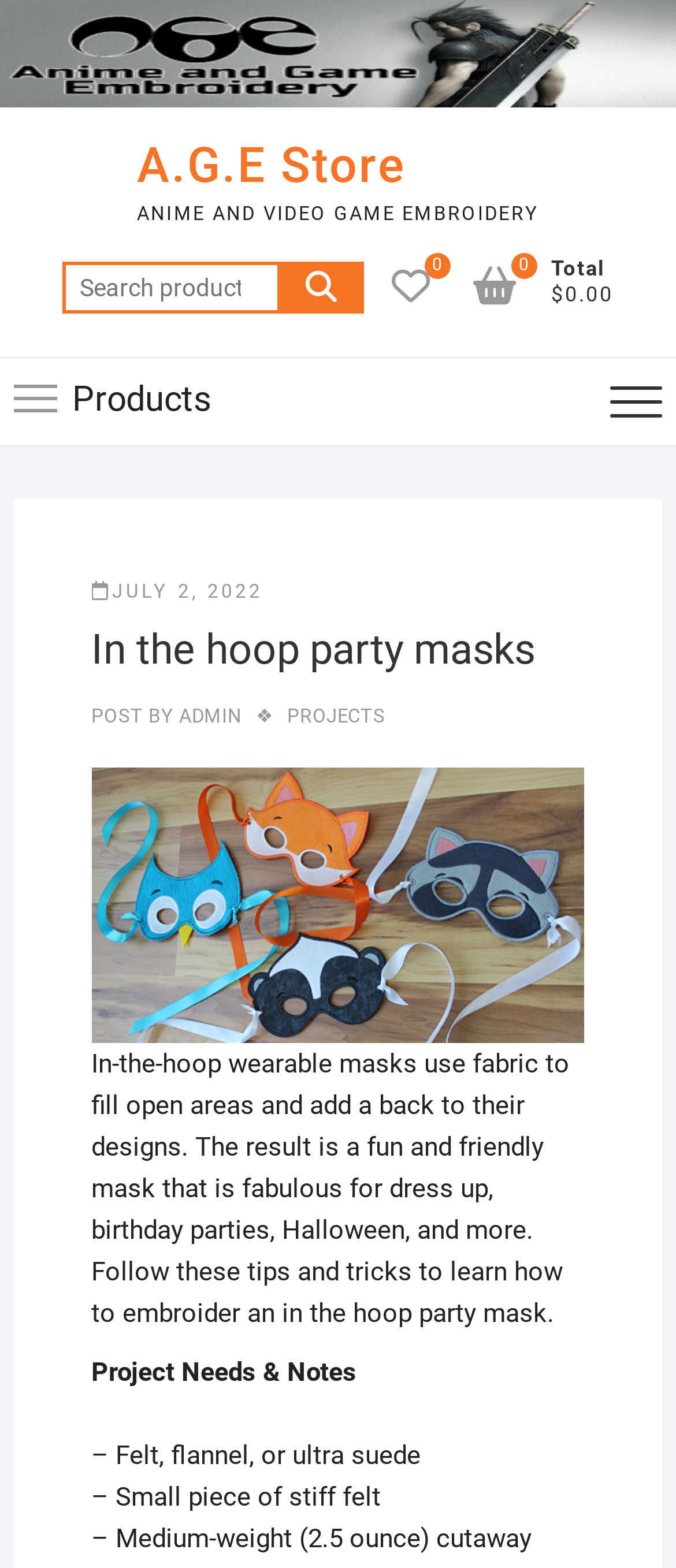Using the element description A.G.E Store, predict the bounding box coordinates for the UI element. Provide the coordinates in (top-left x, top-left y, bottom-right x, bottom-right y) format with values ranging from 0 to 1.

[0.202, 0.086, 0.798, 0.128]